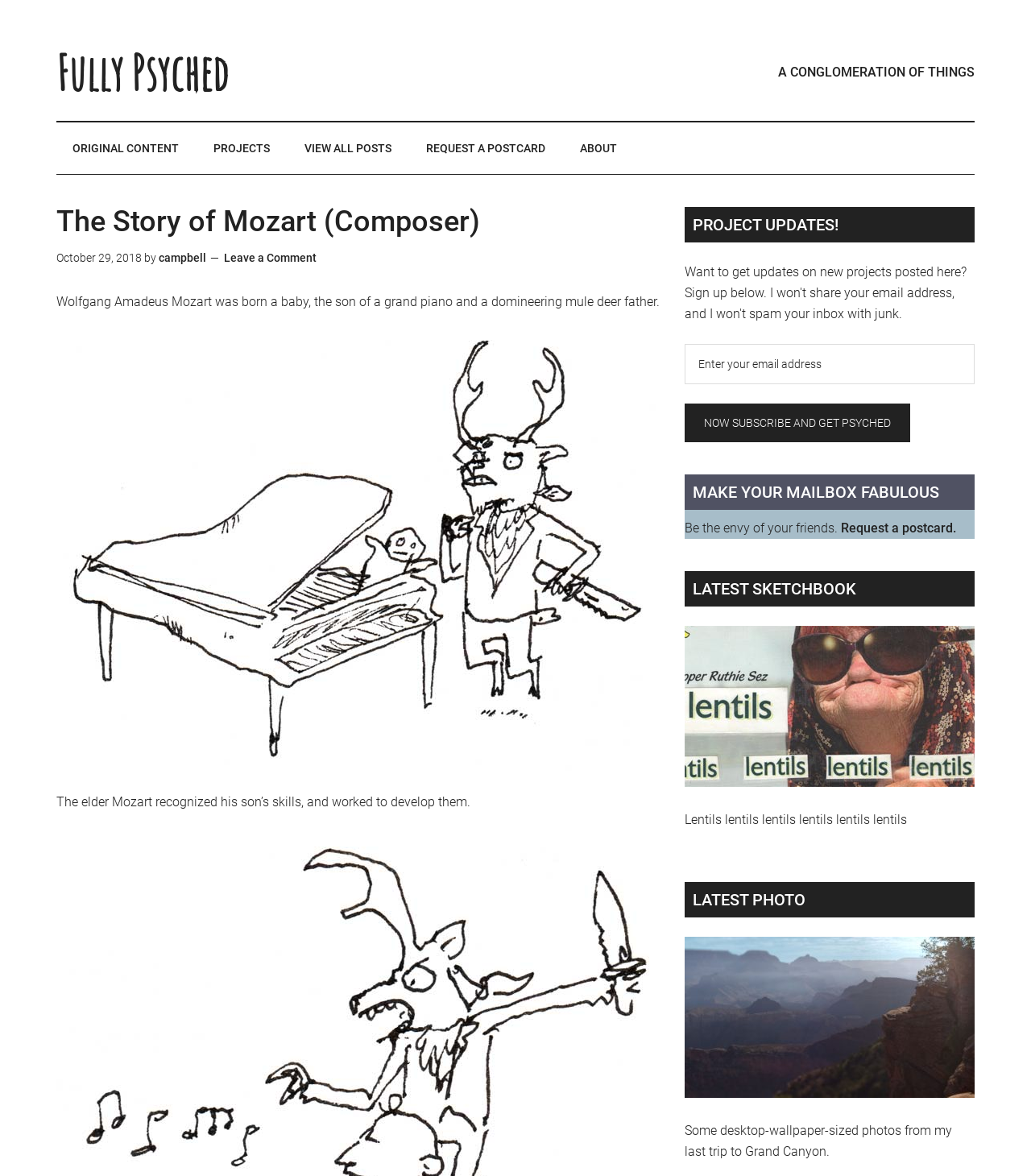What is the headline of the webpage?

The Story of Mozart (Composer)